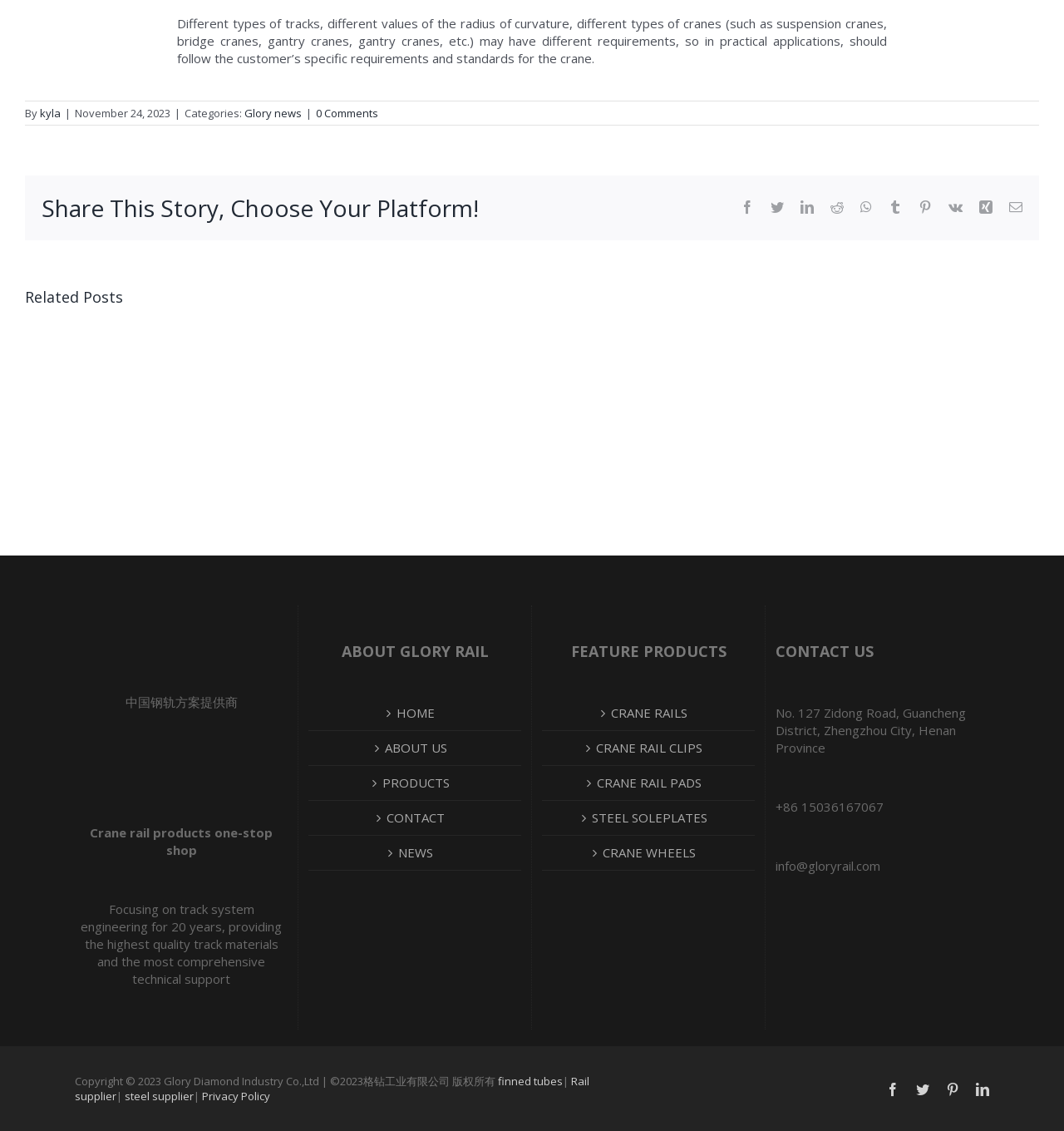What is the topic of the article?
Carefully examine the image and provide a detailed answer to the question.

I read the first paragraph of the article and found that it discusses different types of tracks and cranes, so the topic is related to crane rail.